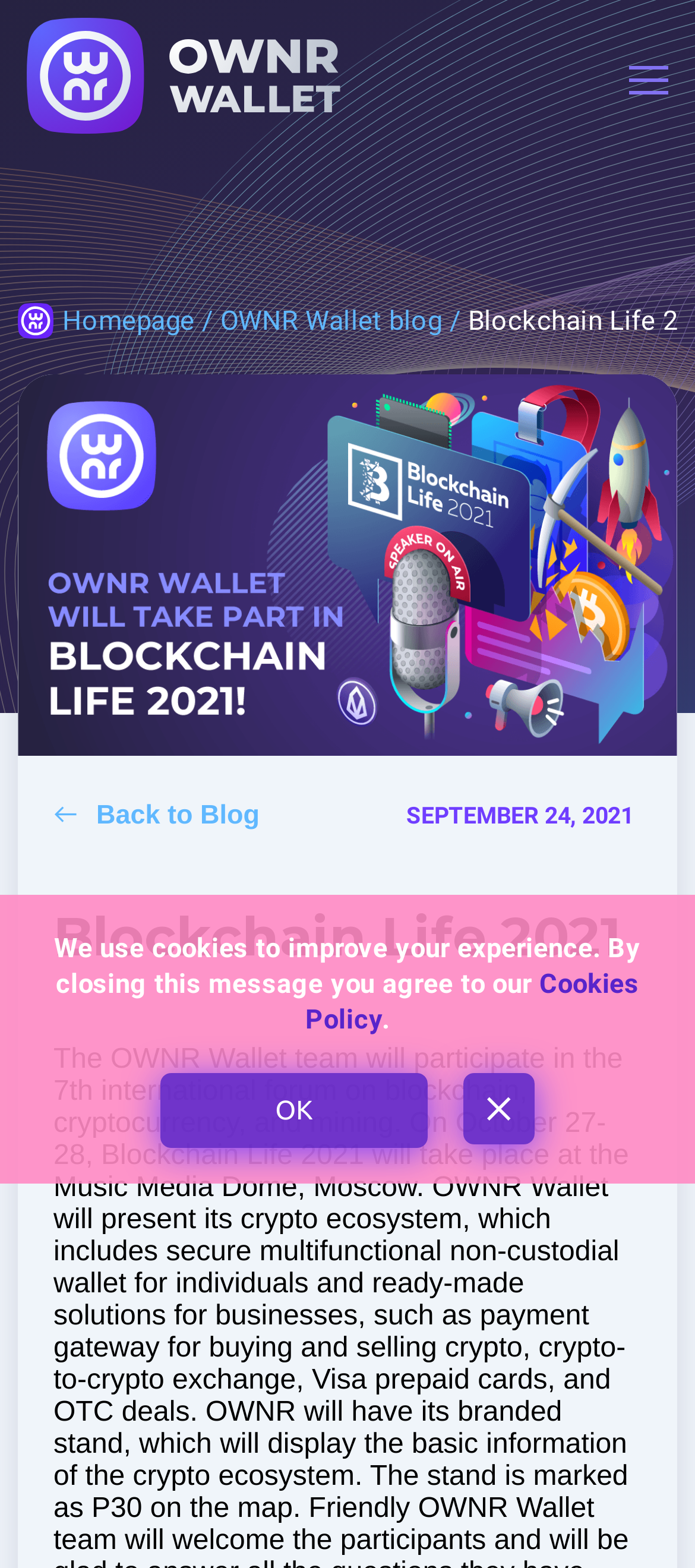What is the name of the event?
Please use the image to deliver a detailed and complete answer.

The name of the event can be found in the heading element with the text 'Blockchain Life 2021' and also in the image element with the description 'blockchain-life-2021'.